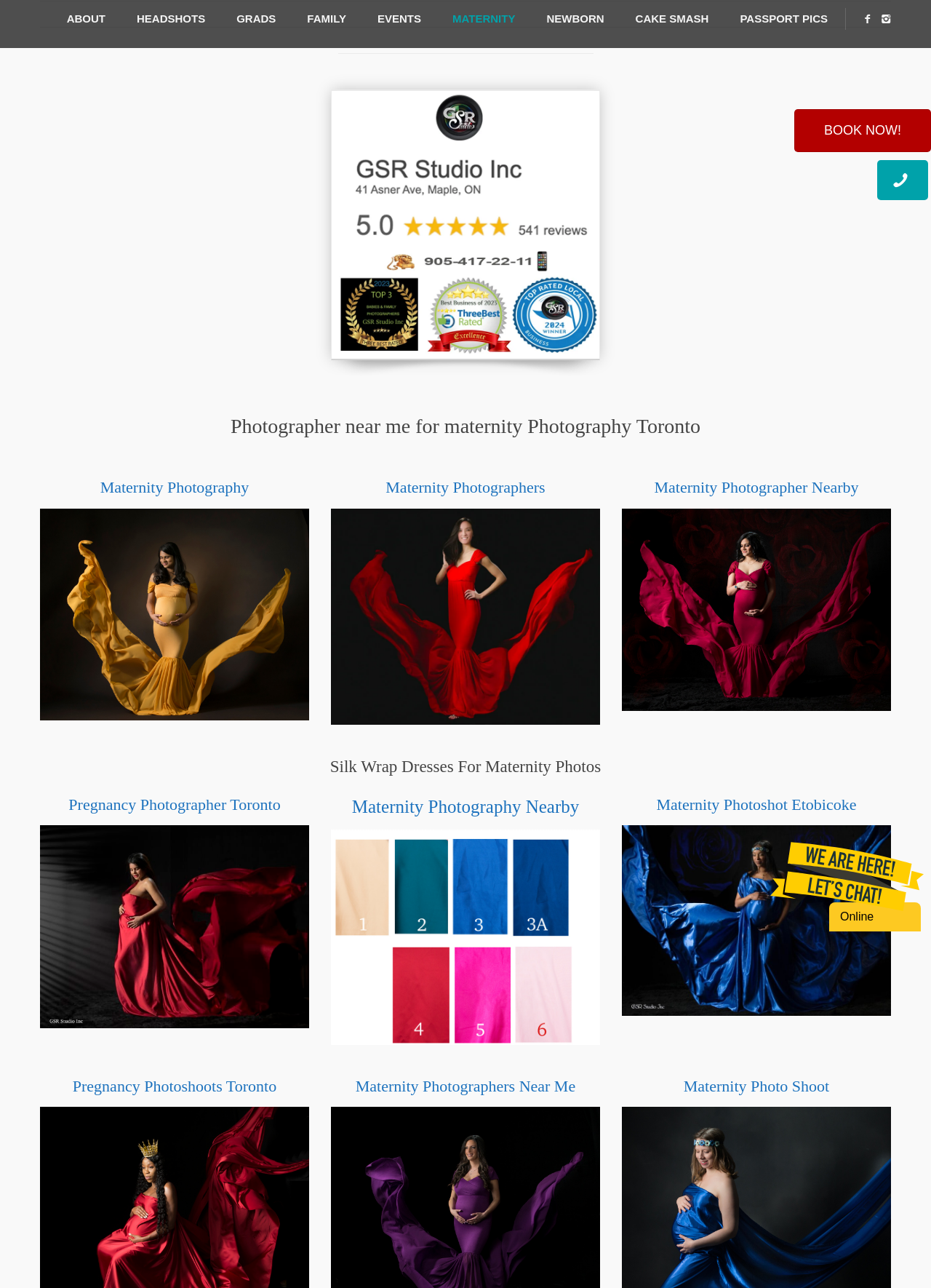Give a one-word or one-phrase response to the question:
What is the location of the photographer?

Toronto and surrounding areas